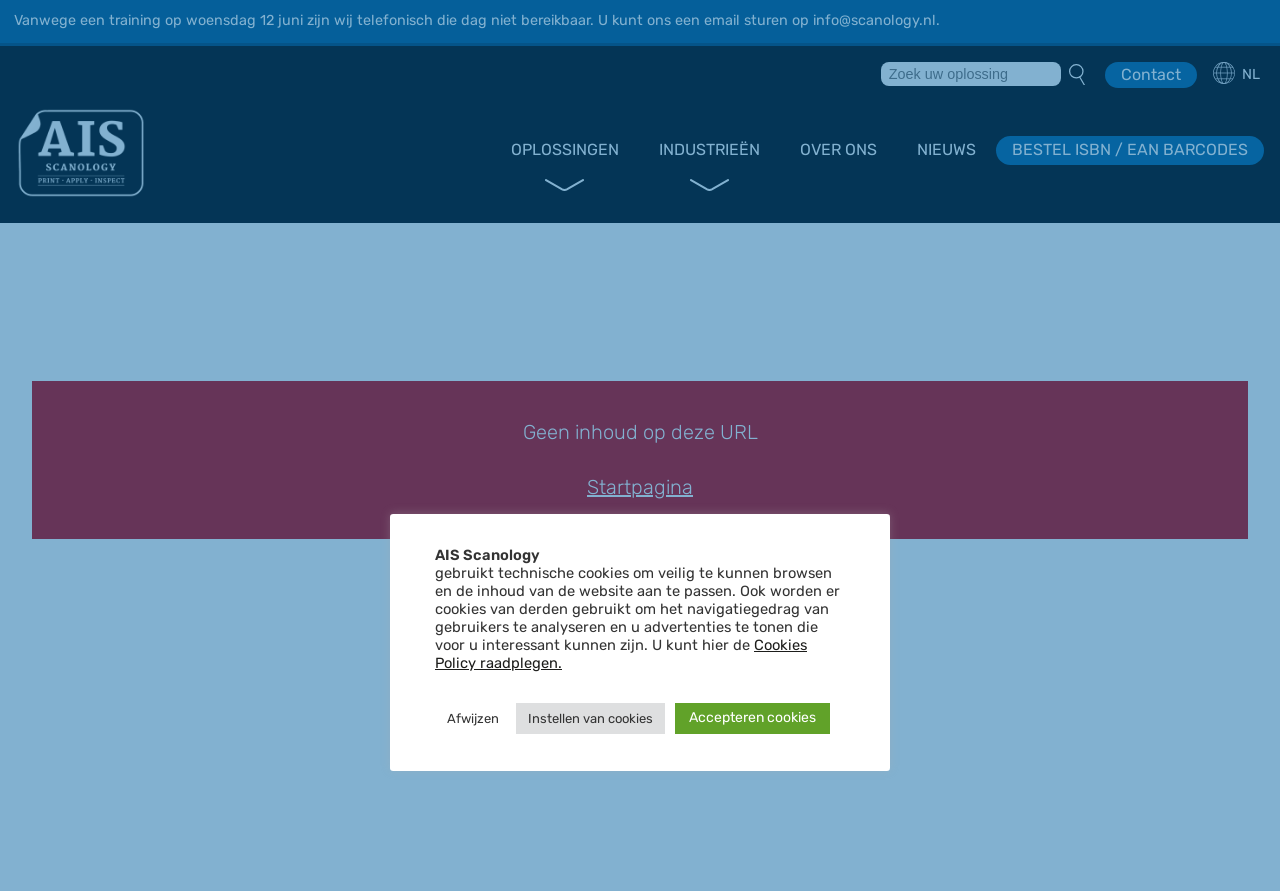What is the company name?
Refer to the image and provide a one-word or short phrase answer.

AIS Scanology